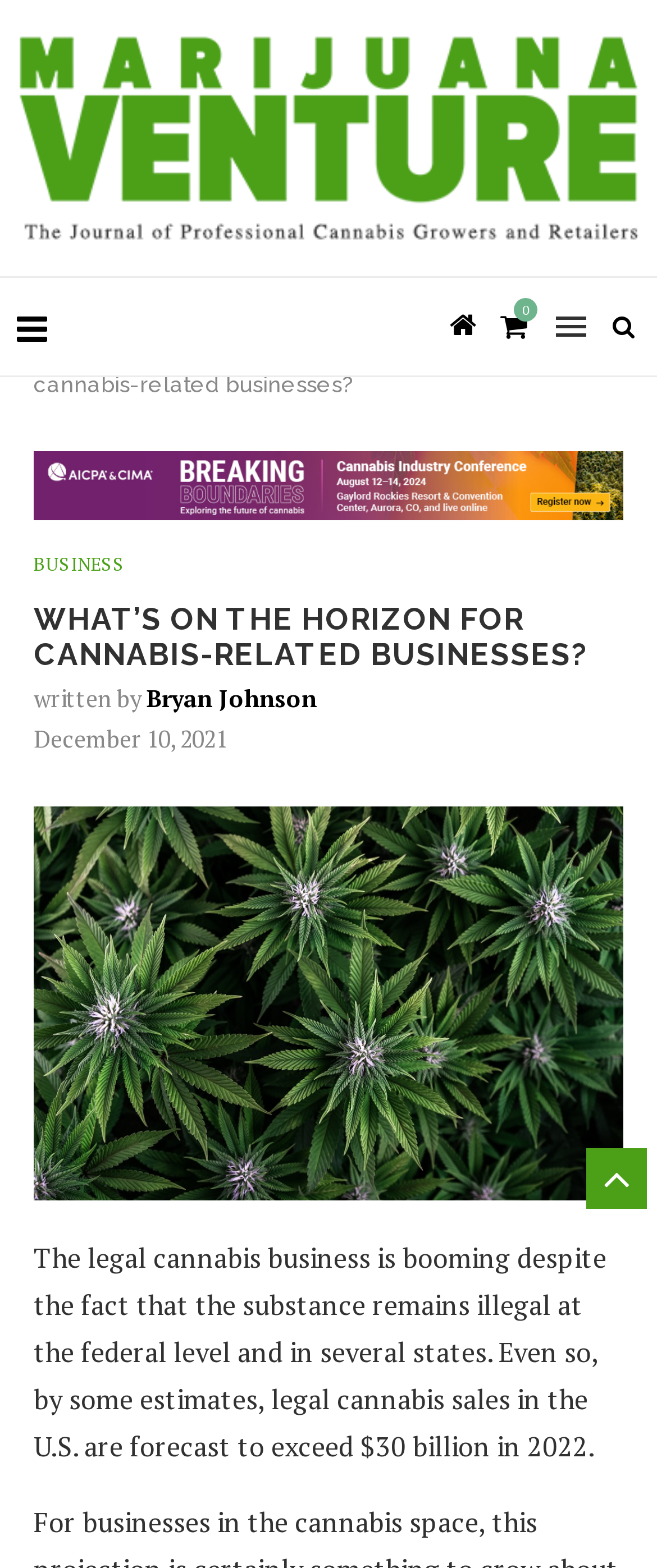What is the forecast for legal cannabis sales in the U.S. in 2022?
Identify the answer in the screenshot and reply with a single word or phrase.

$30 billion